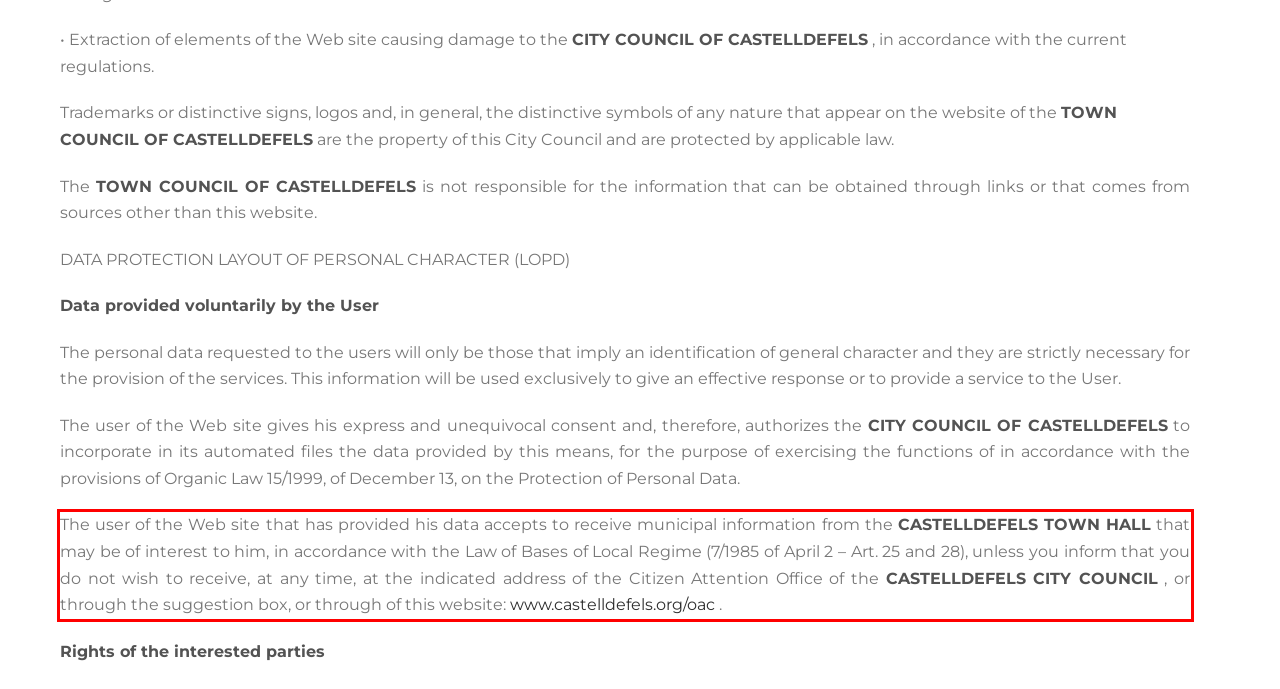You are given a screenshot of a webpage with a UI element highlighted by a red bounding box. Please perform OCR on the text content within this red bounding box.

The user of the Web site that has provided his data accepts to receive municipal information from the CASTELLDEFELS TOWN HALL that may be of interest to him, in accordance with the Law of Bases of Local Regime (7/1985 of April 2 – Art. 25 and 28), unless you inform that you do not wish to receive, at any time, at the indicated address of the Citizen Attention Office of the CASTELLDEFELS CITY COUNCIL , or through the suggestion box, or through of this website: www.castelldefels.org/oac .